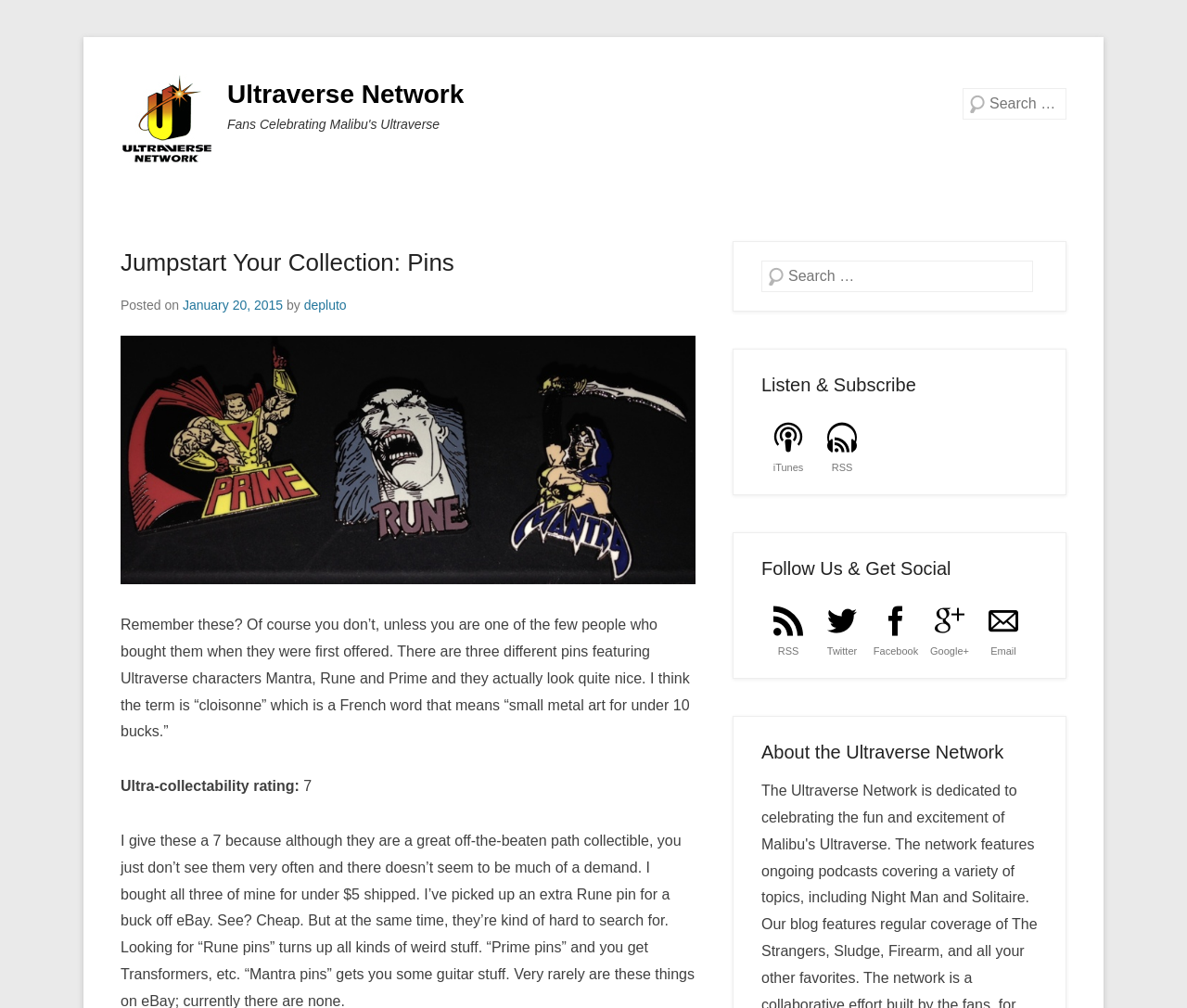Identify the bounding box coordinates of the clickable region necessary to fulfill the following instruction: "Follow on Twitter". The bounding box coordinates should be four float numbers between 0 and 1, i.e., [left, top, right, bottom].

[0.689, 0.593, 0.73, 0.652]